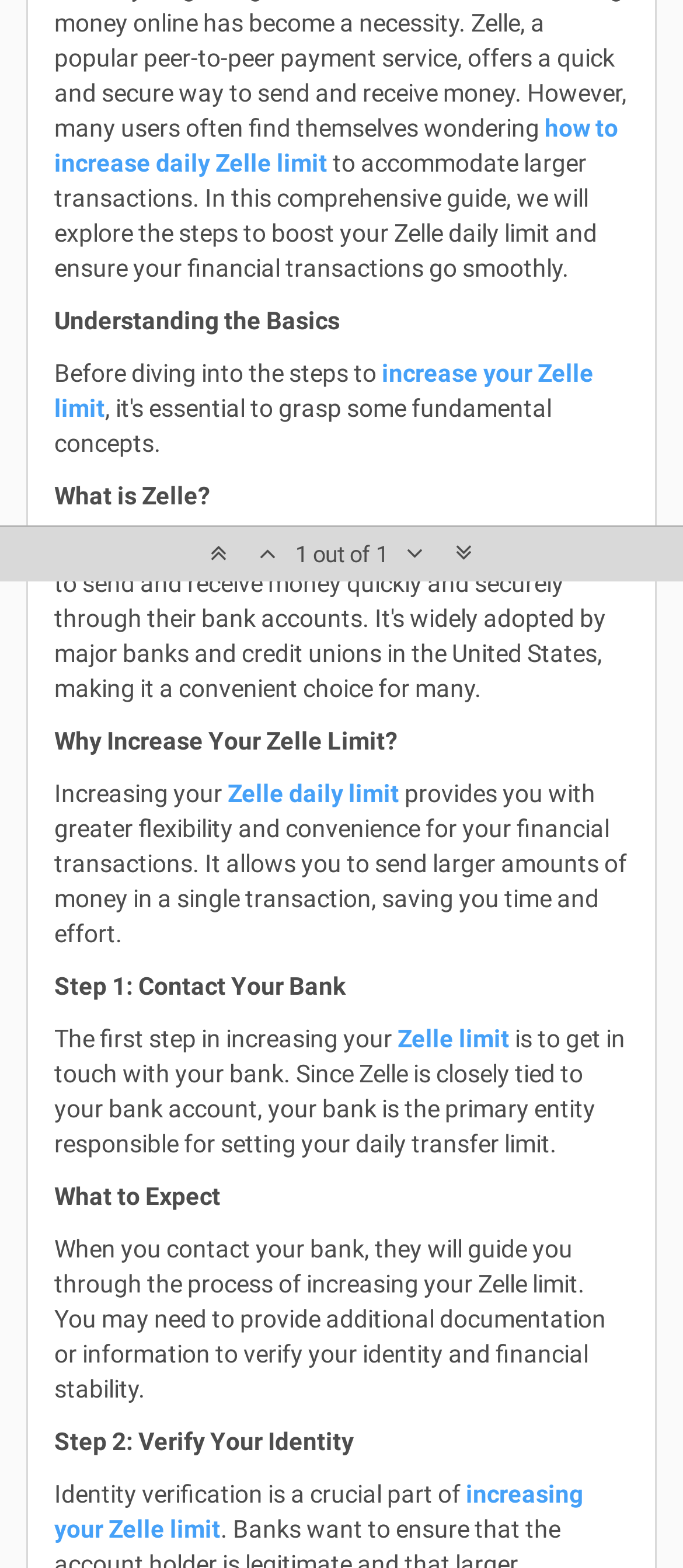Determine the bounding box for the described HTML element: "increasing your Zelle limit". Ensure the coordinates are four float numbers between 0 and 1 in the format [left, top, right, bottom].

[0.079, 0.944, 0.854, 0.984]